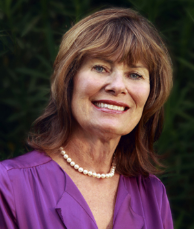Elaborate on the various elements present in the image.

The image features a smiling woman with shoulder-length, wavy hair and wearing a purple blouse complemented by a pearl necklace. She exudes warmth and confidence, with a backdrop of lush greenery that adds to the inviting atmosphere. This portrait reflects a sense of approachability and professionalism, likely capturing the essence of the author and award-winning writer Jody Sharpe, who is known for her inspirational children's book, "The Angels On My Shoulder." The context suggests a focus on her literary contributions and the impact of her work on readers, especially in themes related to special needs children.